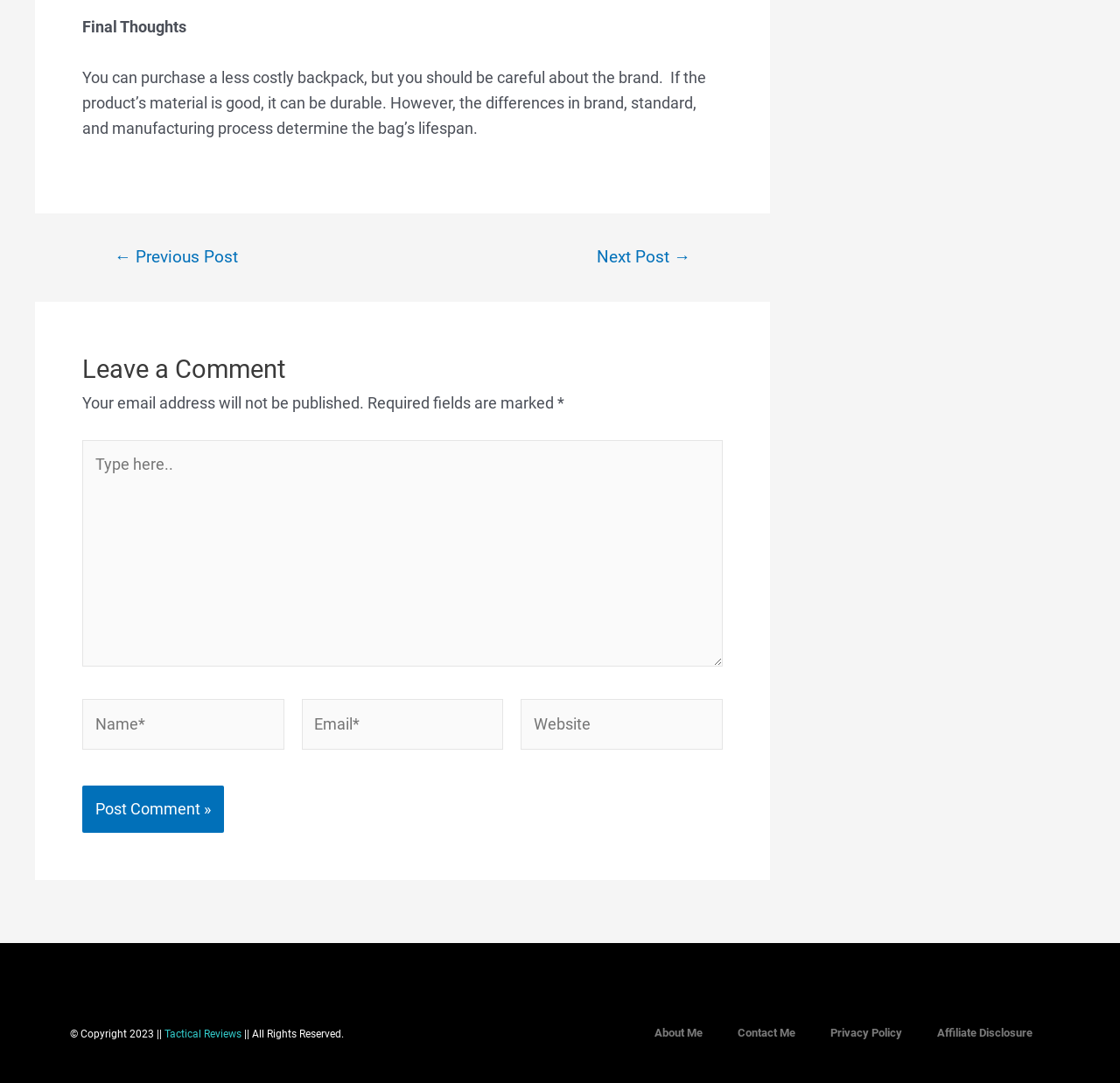Please respond in a single word or phrase: 
What is the topic of the current post?

Backpack